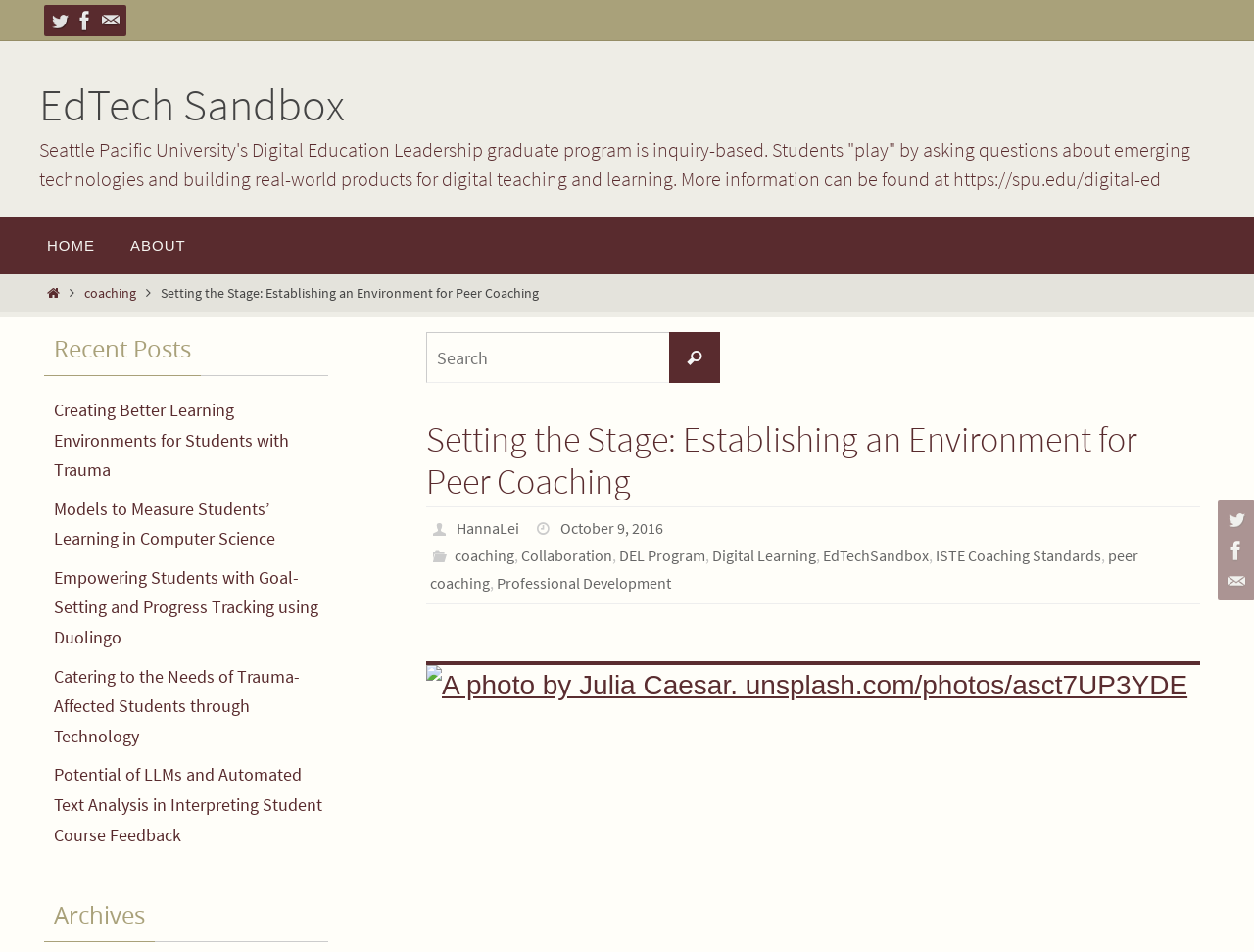Offer a meticulous description of the webpage's structure and content.

This webpage is about EdTech Sandbox, a digital education leadership graduate program at Seattle Pacific University. The page has a top navigation bar with links to Twitter, Facebook, and Contact, each accompanied by an image. Below this, there is a brief description of the program, which is inquiry-based and focuses on emerging technologies and digital teaching and learning.

On the left side of the page, there is a sidebar with links to HOME, ABOUT, and a search bar. The search bar has a magnifying glass icon and a placeholder text "Search for:". Below the search bar, there is a heading "Setting the Stage: Establishing an Environment for Peer Coaching" followed by the author's name, HannaLei, and the date October 9, 2016.

The main content area has a heading "Setting the Stage: Establishing an Environment for Peer Coaching" followed by a block of text that appears to be the article's content. Below this, there are links to categories, including coaching, collaboration, DEL Program, and others.

On the right side of the page, there is a section titled "Recent Posts" with links to five articles, including "Creating Better Learning Environments for Students with Trauma" and "Models to Measure Students’ Learning in Computer Science". Below this, there is a section titled "Archives".

At the bottom of the page, there are social media links to Twitter, Facebook, and Contact, each accompanied by an image, similar to the top navigation bar.